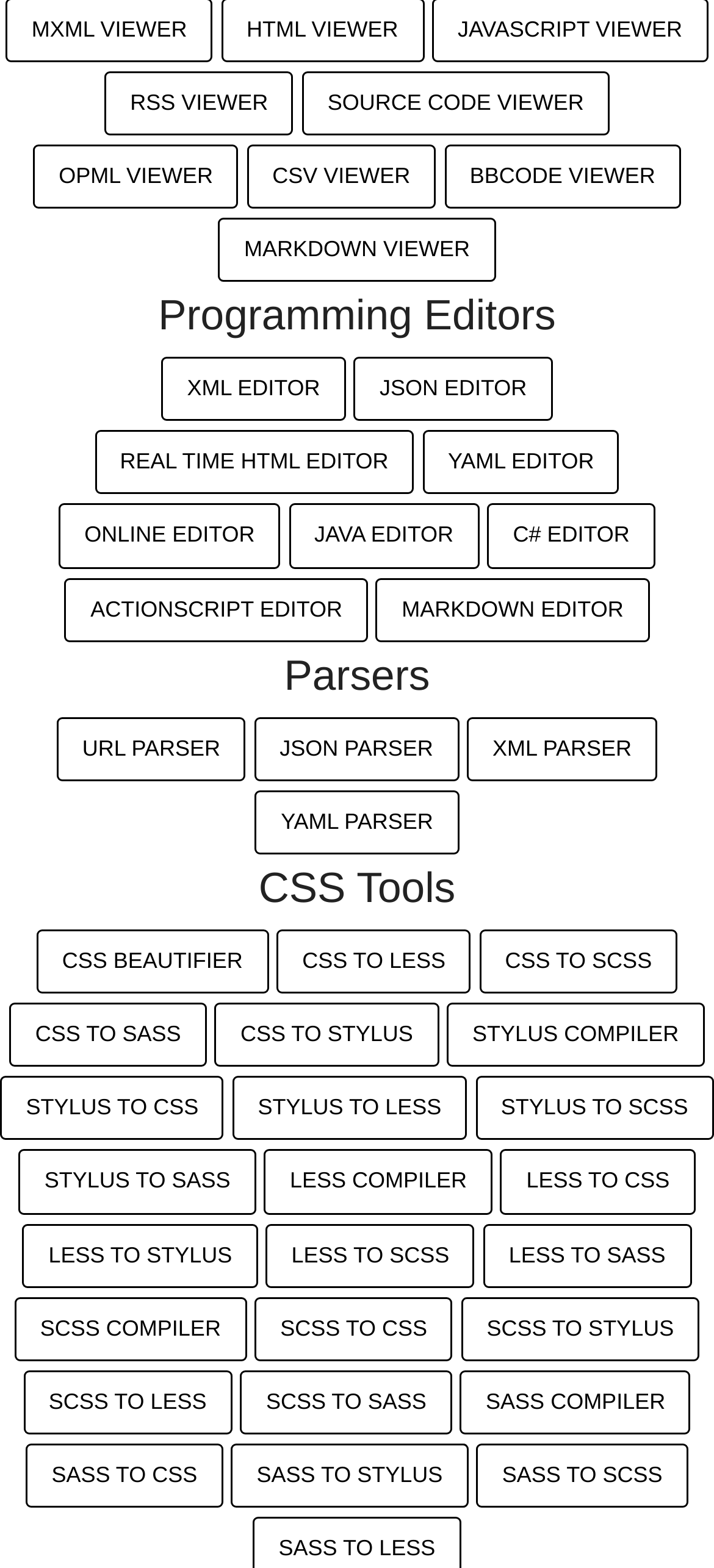Provide a brief response using a word or short phrase to this question:
What is the topmost link on the webpage?

RSS VIEWER